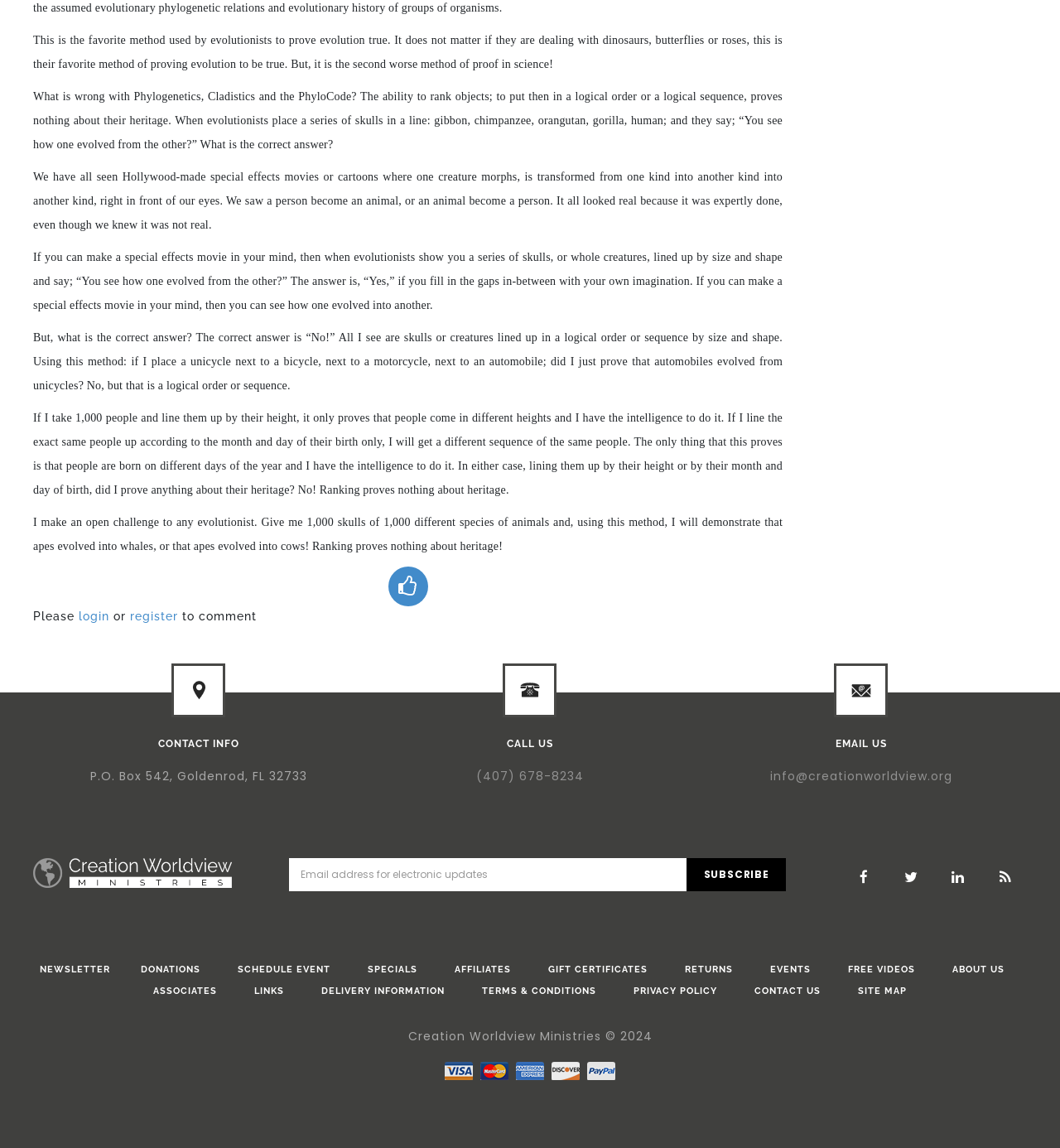What is the name of the organization?
Give a detailed response to the question by analyzing the screenshot.

The name of the organization is Creation Worldview Ministries, as shown in the header section of the webpage, as well as in the CONTACT INFO section and the footer section.